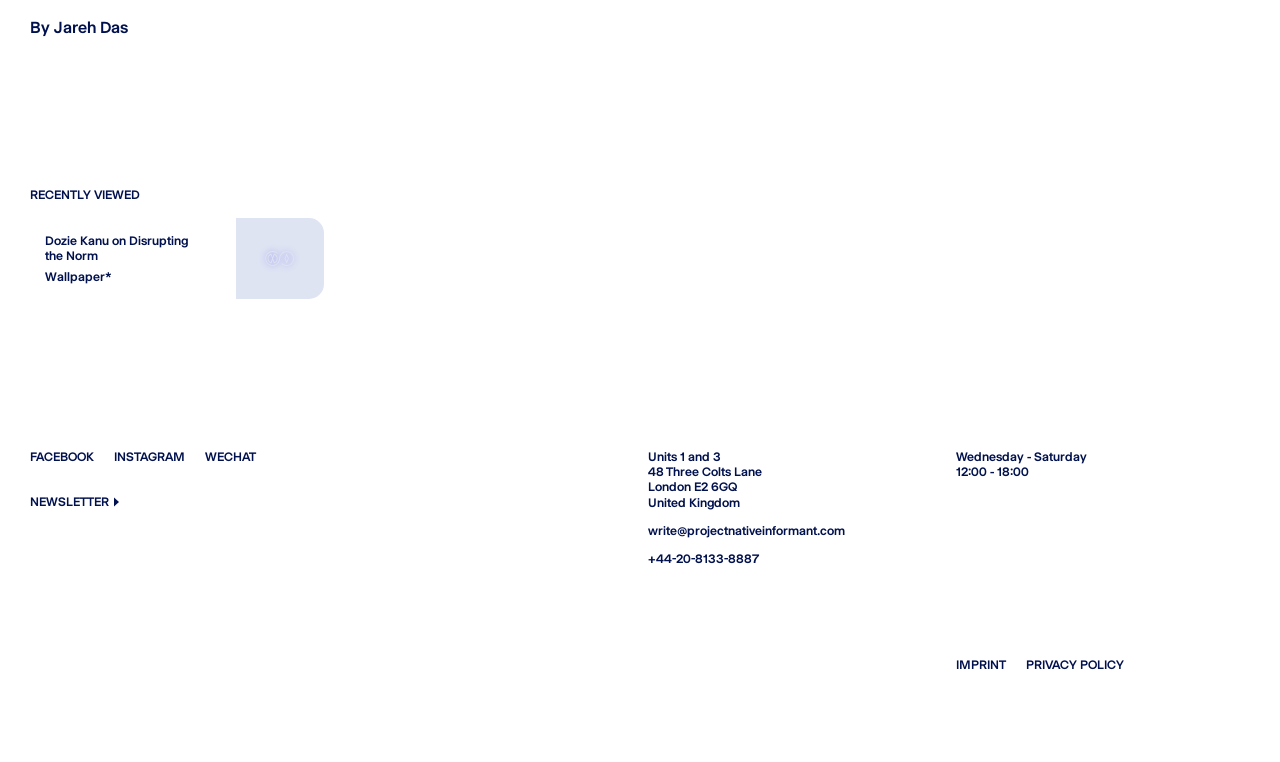Please answer the following question using a single word or phrase: How many social media links are there?

3